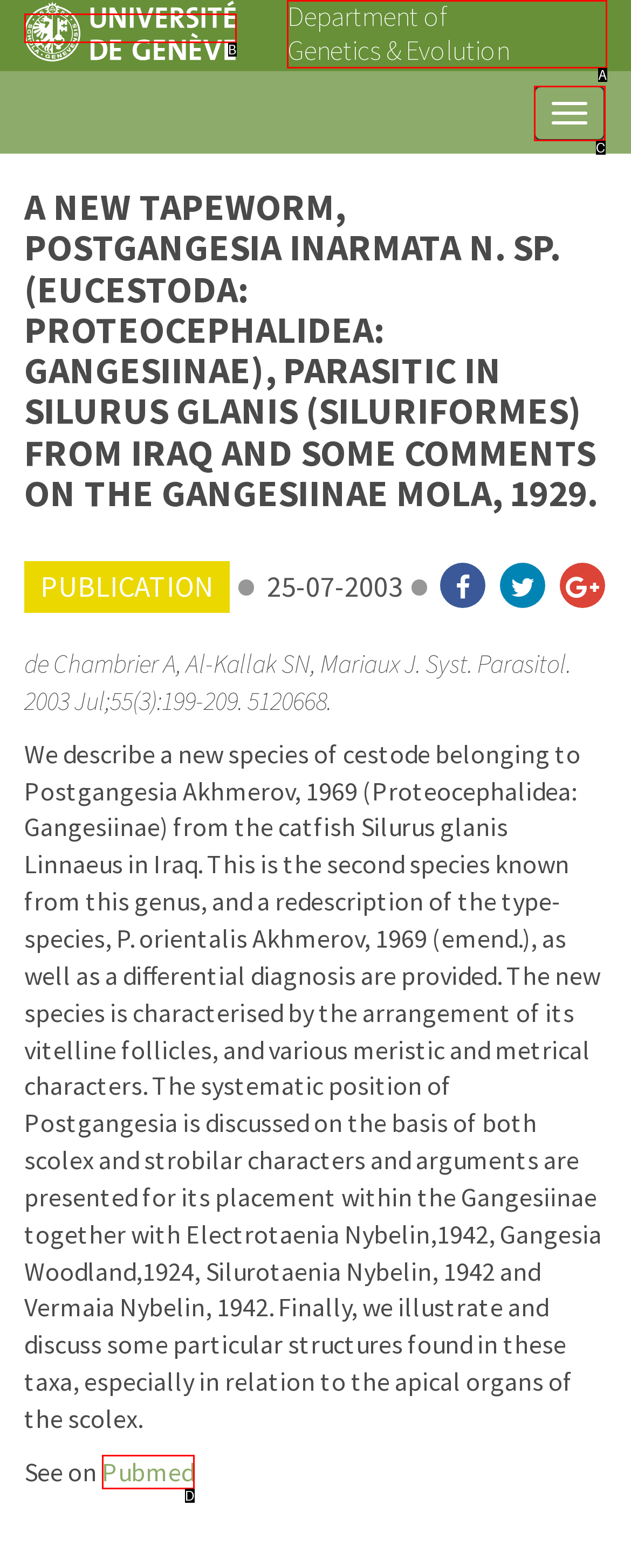Point out the option that best suits the description: Toggle navigation
Indicate your answer with the letter of the selected choice.

C